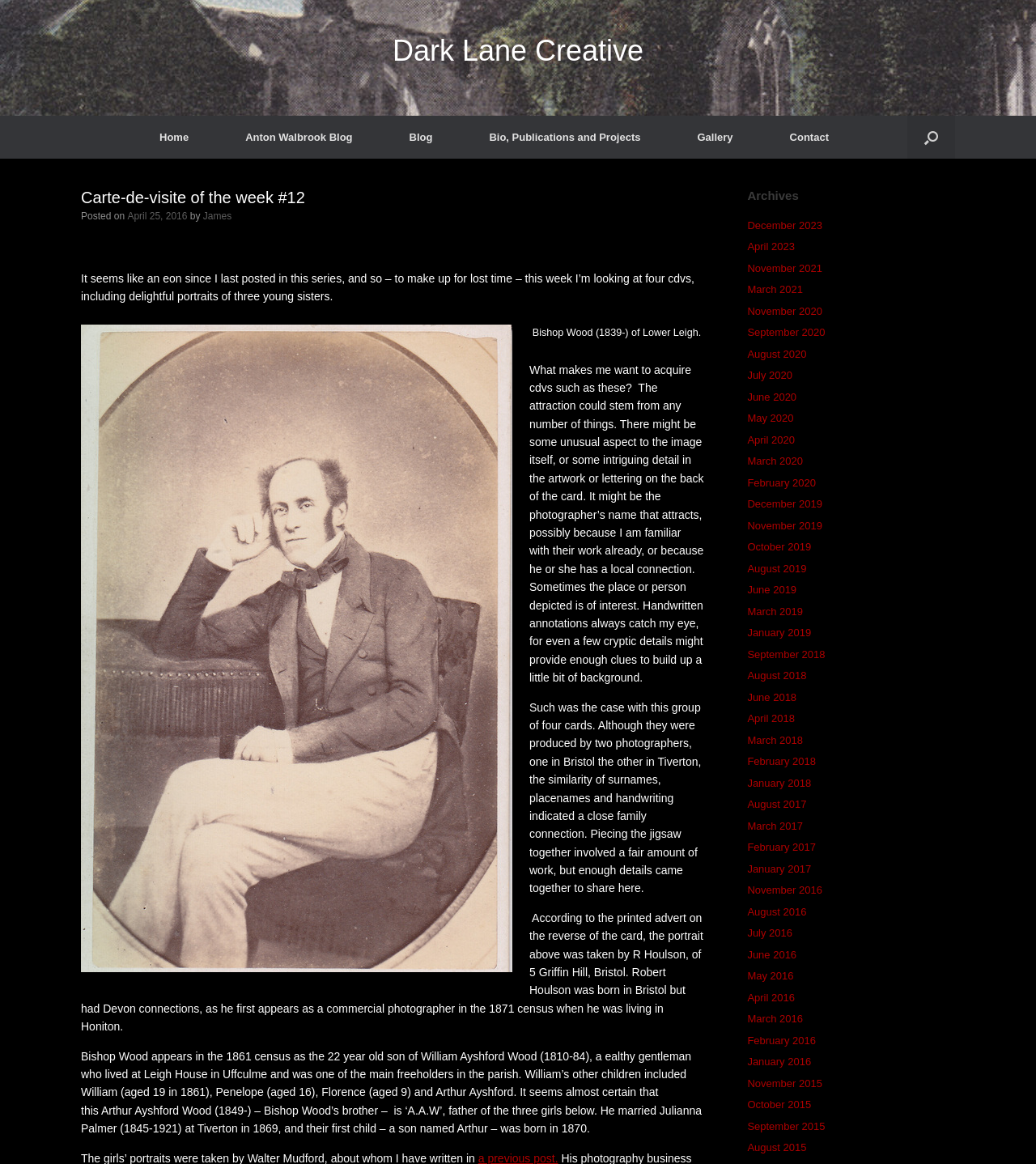What is the relationship between Bishop Wood and Arthur Ayshford Wood?
Give a comprehensive and detailed explanation for the question.

I found the answer by reading the section that talks about Bishop Wood and Arthur Ayshford Wood, which says 'It seems almost certain that this Arthur Ayshford Wood (1849-) – Bishop Wood’s brother – is ‘A.A.W’, father of the three girls below.' This indicates that Bishop Wood and Arthur Ayshford Wood are brothers.